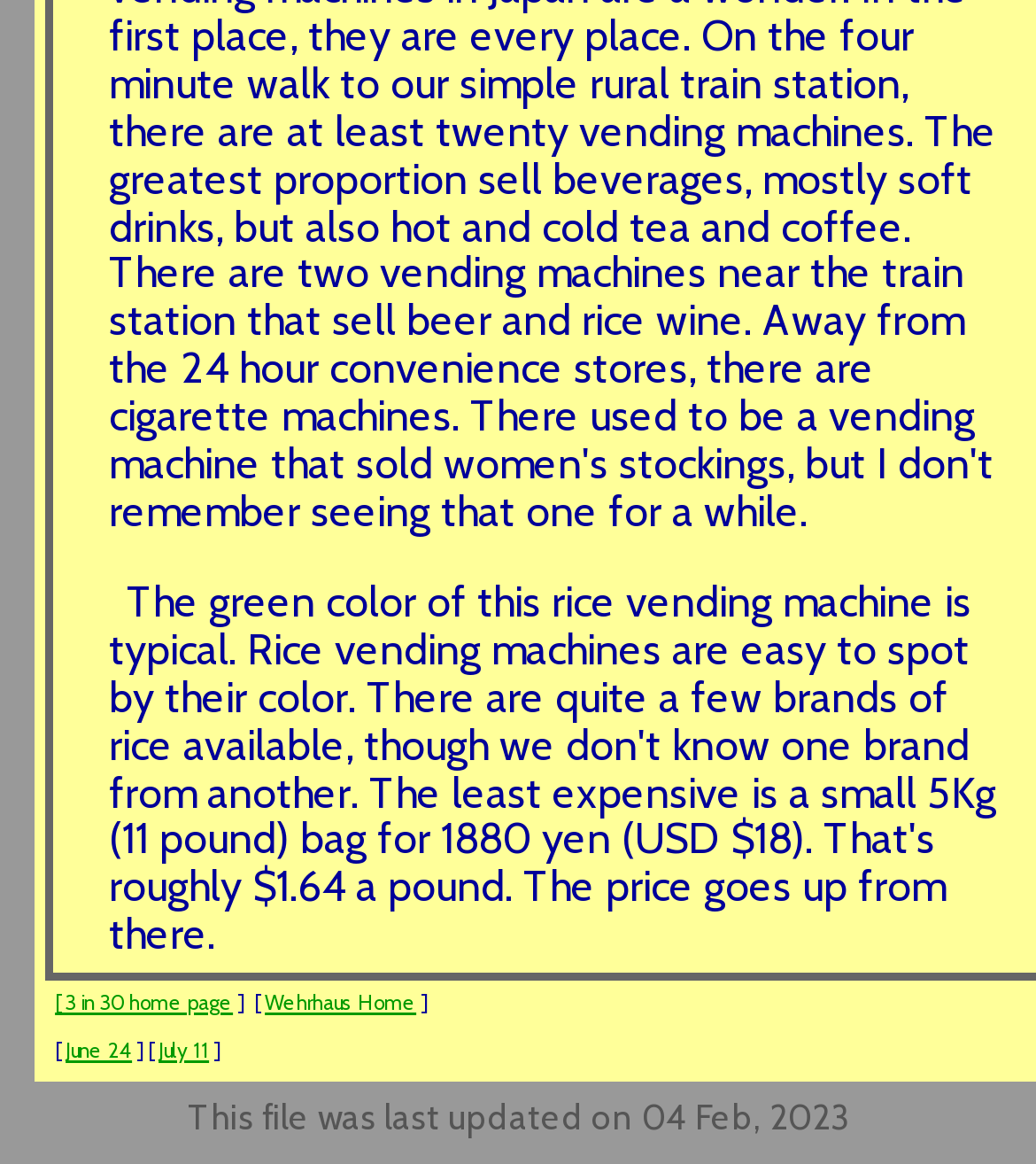How many links are there on the top?
Using the visual information, answer the question in a single word or phrase.

3